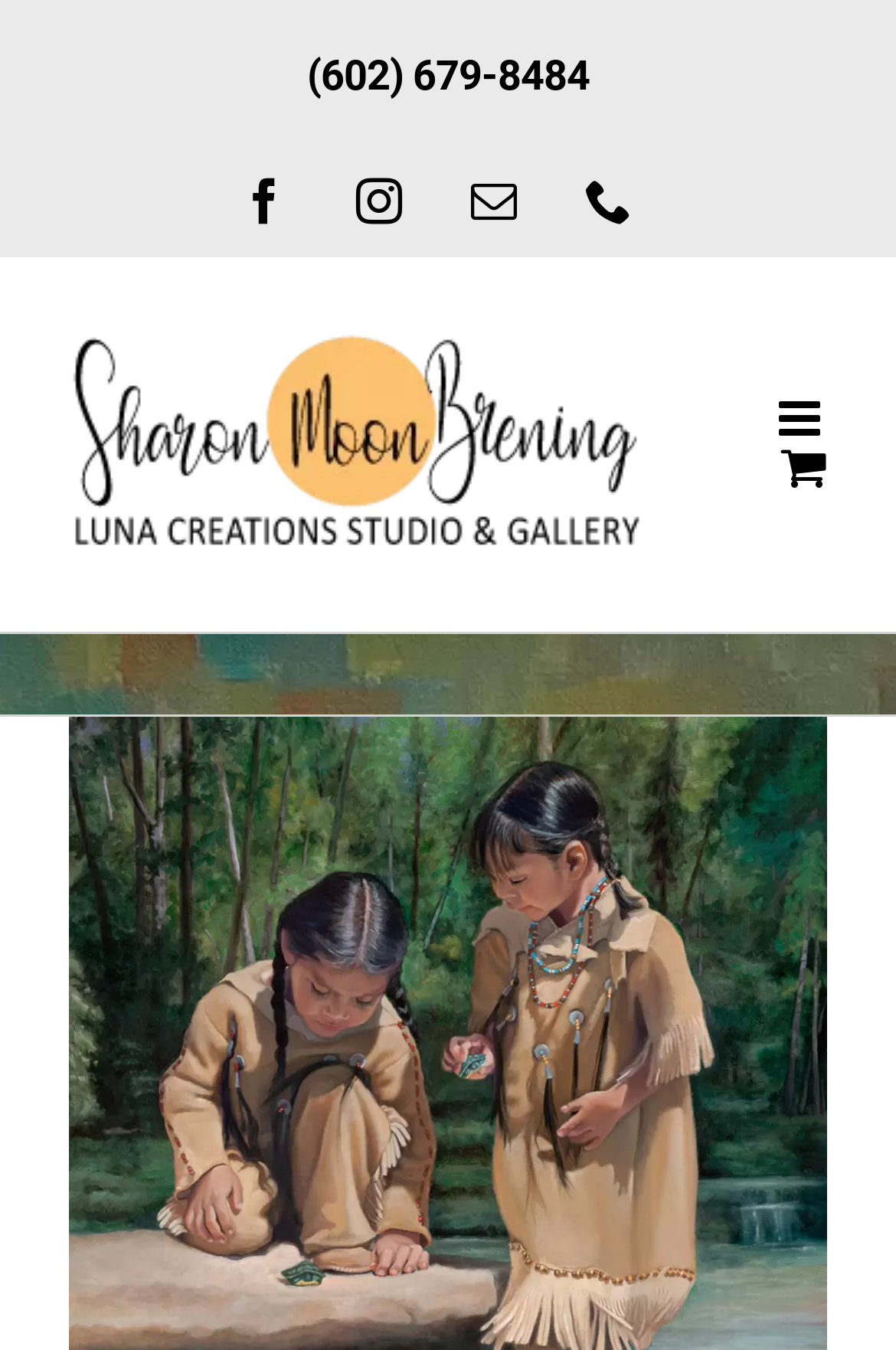Locate the bounding box of the UI element described in the following text: "aria-label="Toggle mobile cart"".

[0.872, 0.328, 0.923, 0.363]